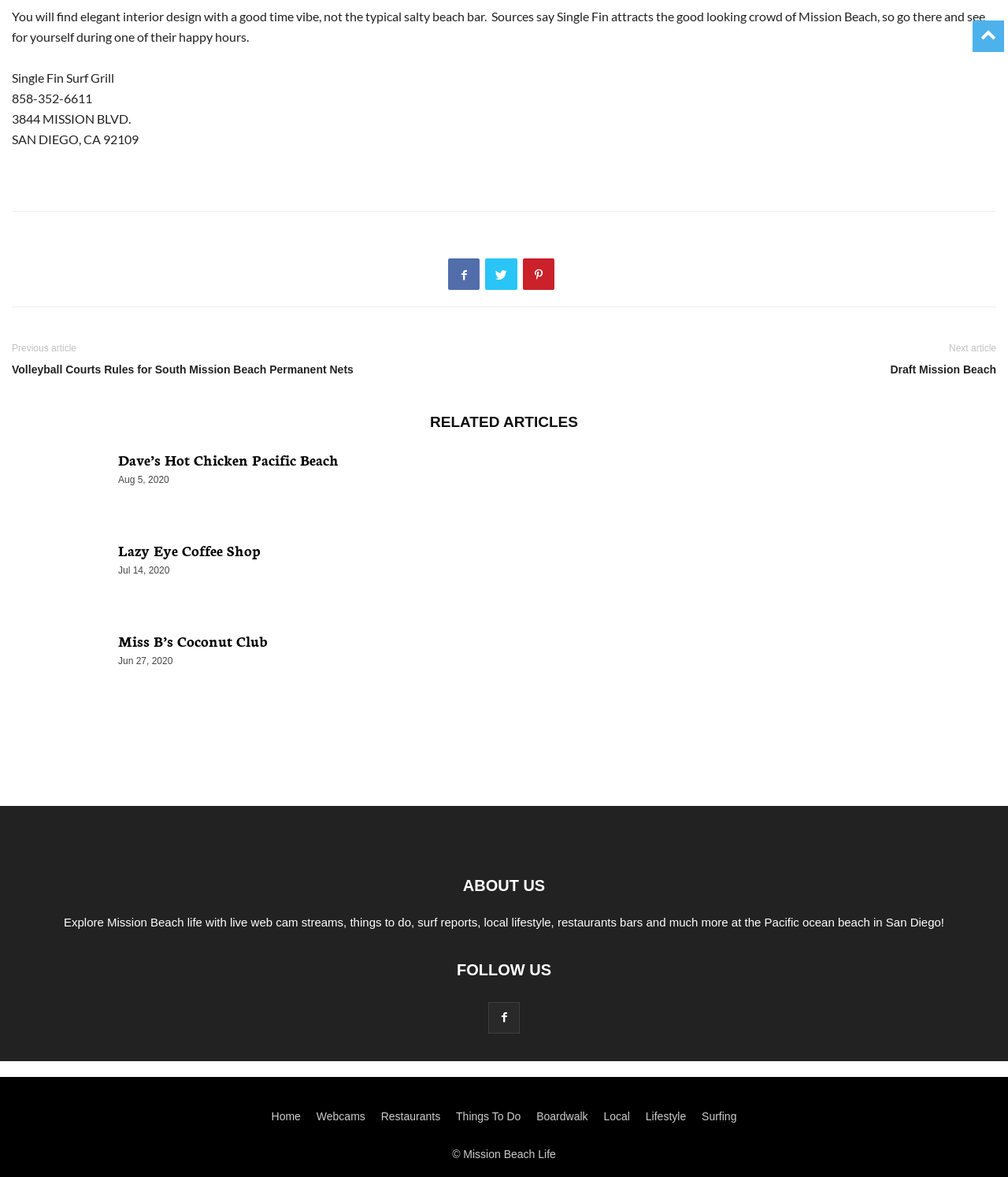What is the purpose of the webpage?
Please answer the question with a single word or phrase, referencing the image.

To explore Mission Beach life